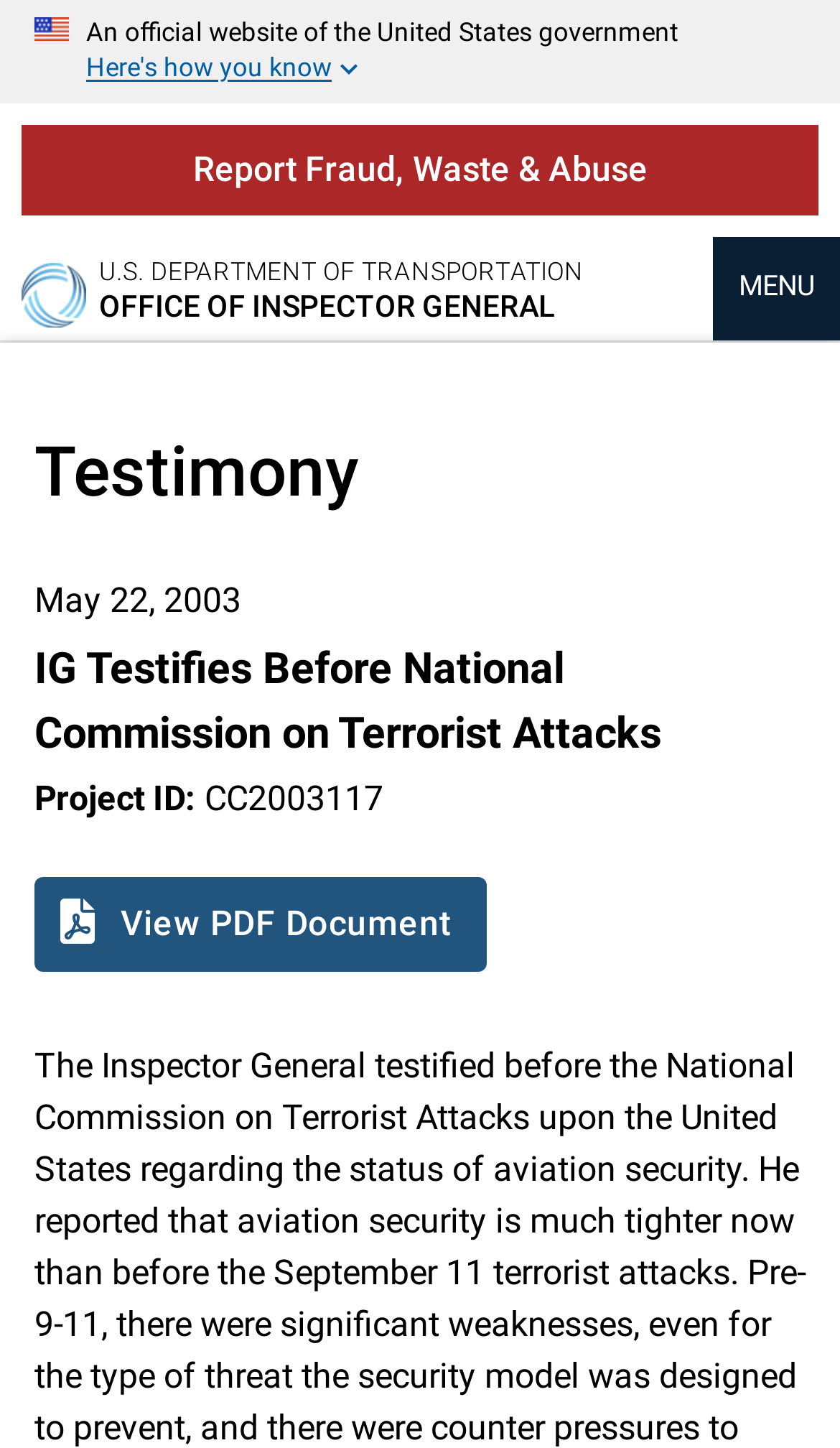Find the bounding box coordinates corresponding to the UI element with the description: "Garment/Clothing". The coordinates should be formatted as [left, top, right, bottom], with values as floats between 0 and 1.

None